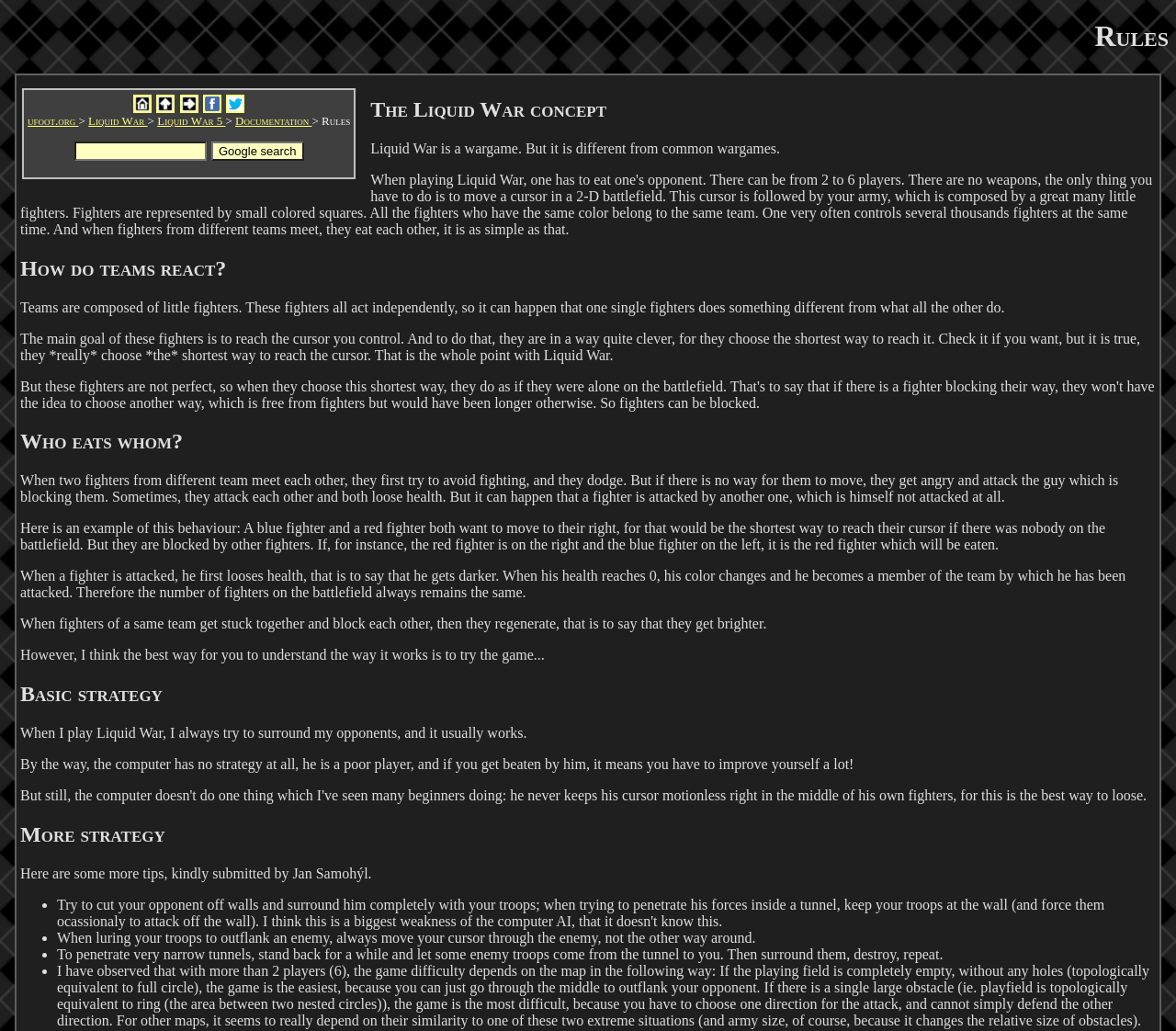Please find the bounding box coordinates of the element that you should click to achieve the following instruction: "Go to Home page". The coordinates should be presented as four float numbers between 0 and 1: [left, top, right, bottom].

[0.113, 0.093, 0.13, 0.106]